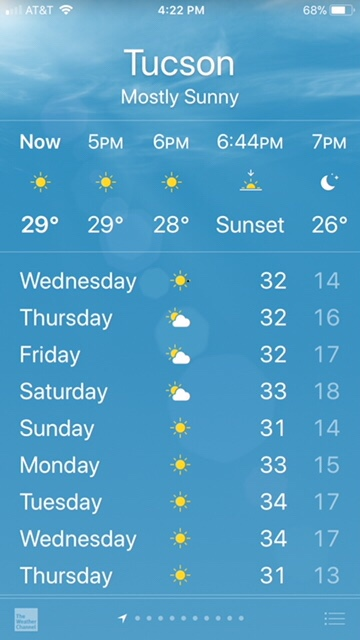Provide a thorough description of the contents of the image.

The image displays a weather forecast for Tucson, highlighting current and upcoming temperatures through a structured format. At the top, the current weather conditions indicate "Mostly Sunny" with a temperature of 29°F. The hour-by-hour forecast shows consistent temperatures throughout the evening, remaining at 29°F until 6 PM, dropping slightly to 28°F by 6:44 PM, and reaching a low of 26°F by 7 PM.

Below the hourly forecast, the weekly outlook is presented with temperatures for each day, ranging from a high of 34°F on Tuesday and Wednesday to 31°F on Sunday and Thursday. Icons accompanying the daily forecasts indicate sunny and partly cloudy conditions. The juxtaposition of the current temperature with the upcoming forecasts paints a clear picture of the stable yet chilly winter weather in Tucson, appealing to those looking to enjoy outdoor activities or plan ahead for approaching cold conditions.